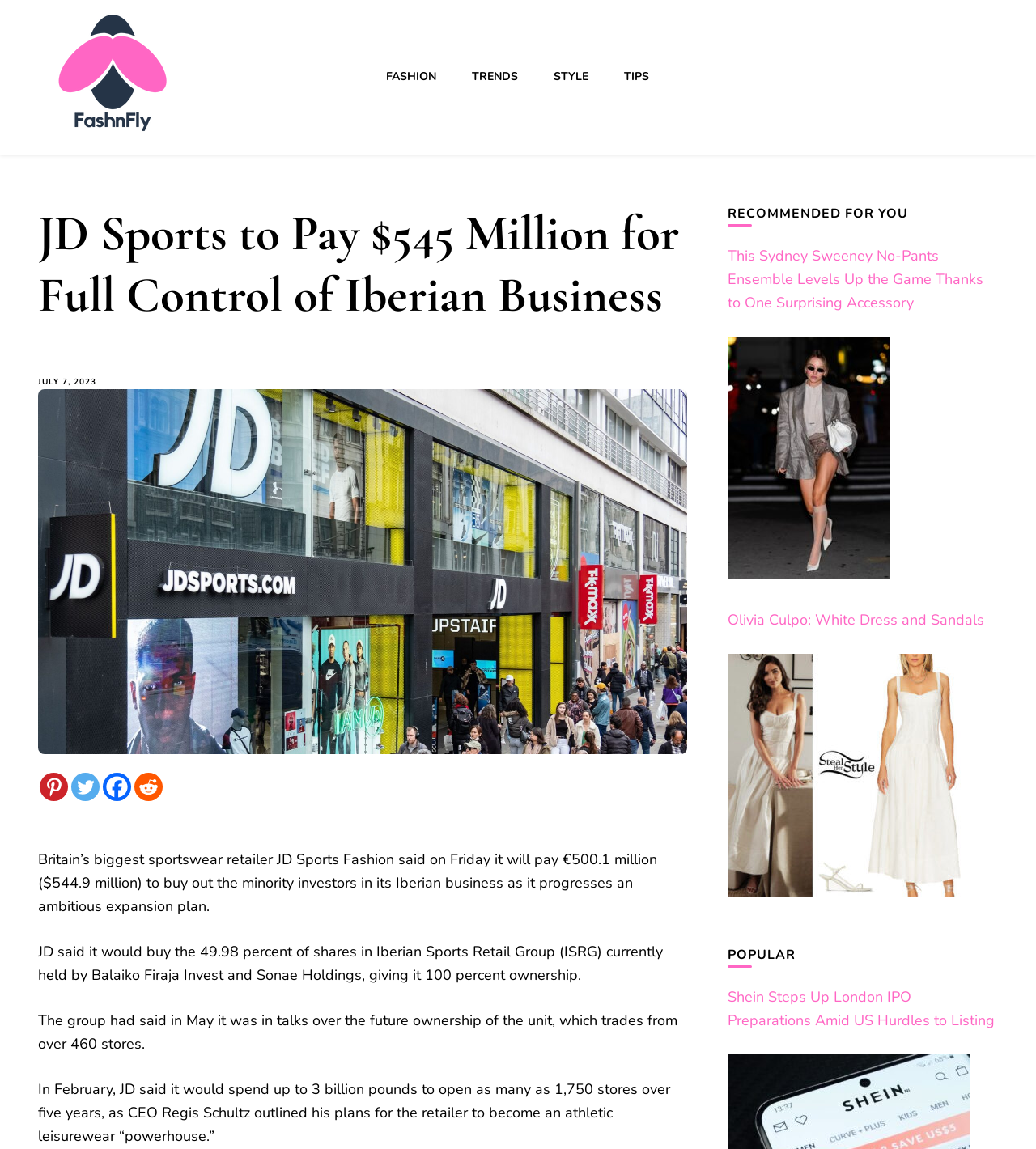What is the name of the CEO of JD Sports?
Using the image, provide a concise answer in one word or a short phrase.

Regis Schultz